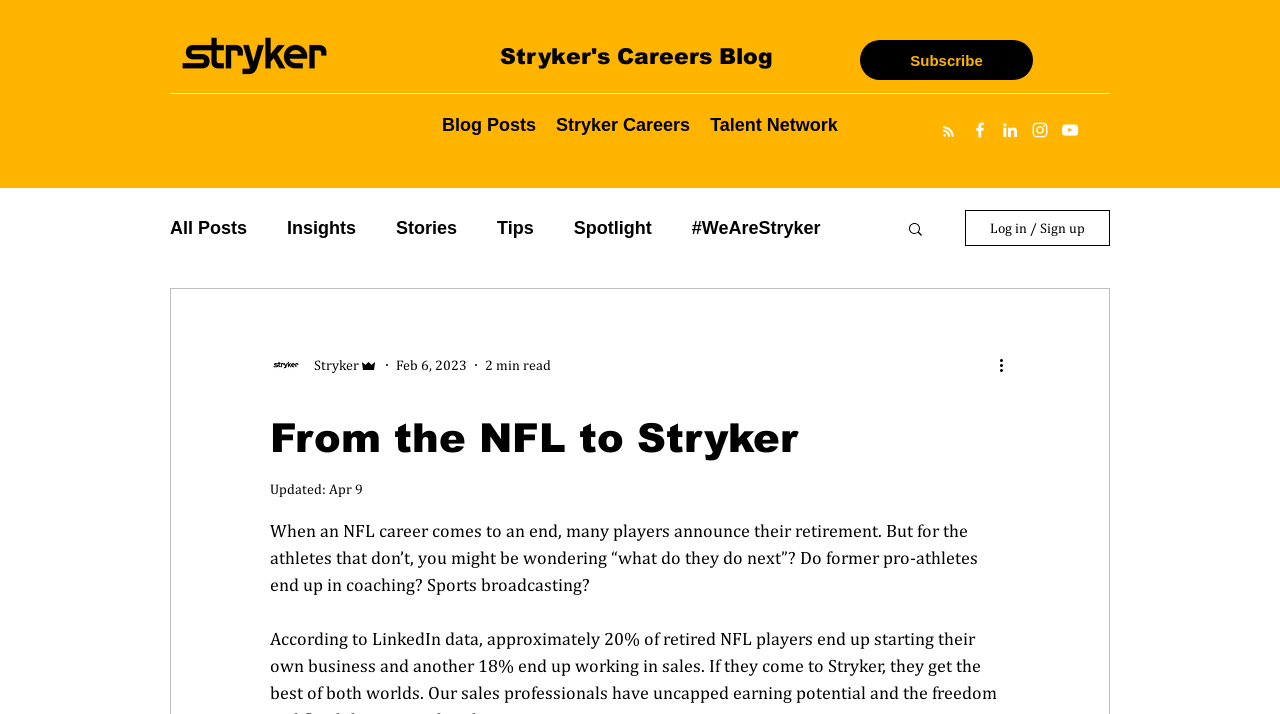Find the bounding box of the web element that fits this description: "Tips".

[0.388, 0.305, 0.417, 0.334]